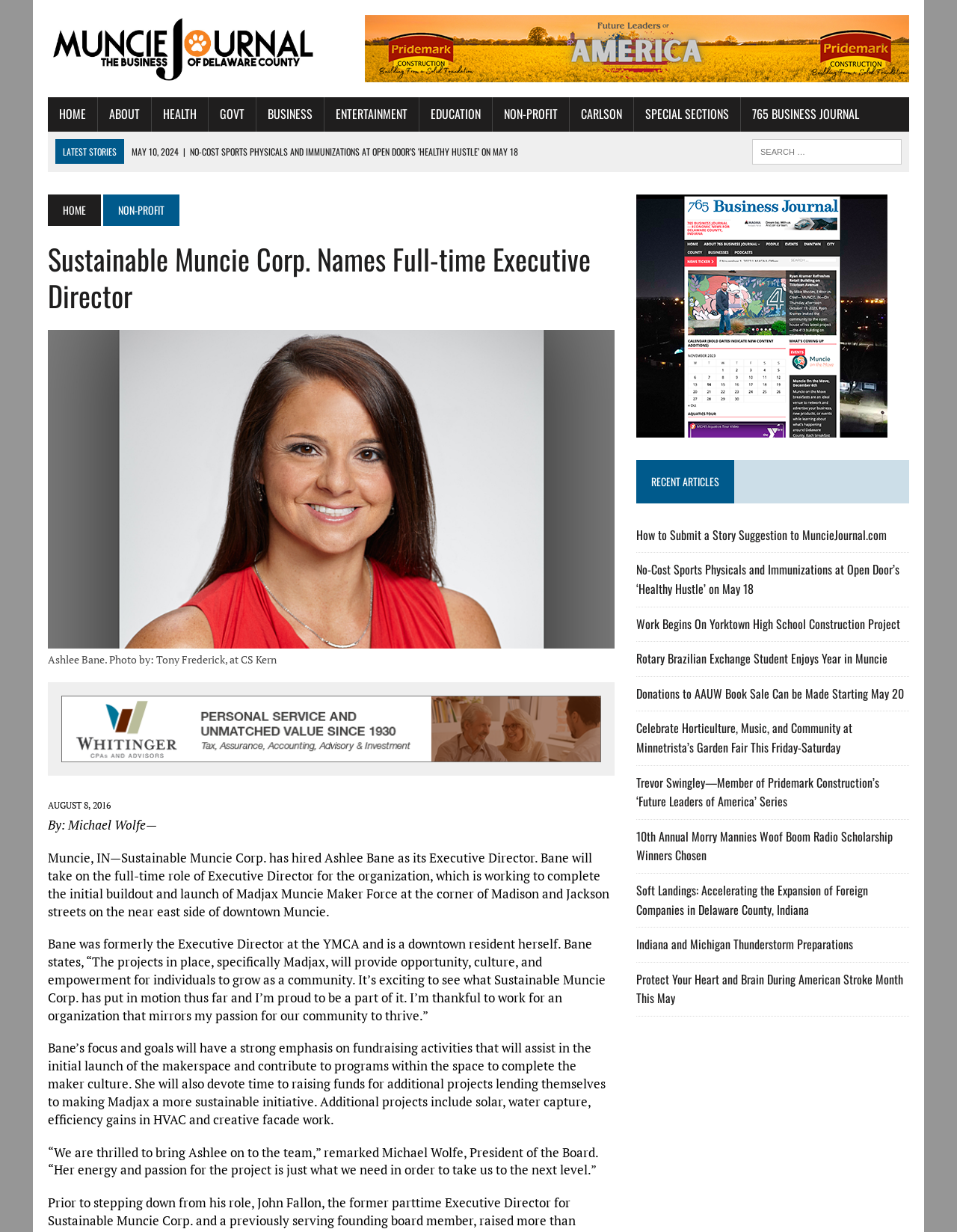What is the primary heading on this webpage?

Sustainable Muncie Corp. Names Full-time Executive Director